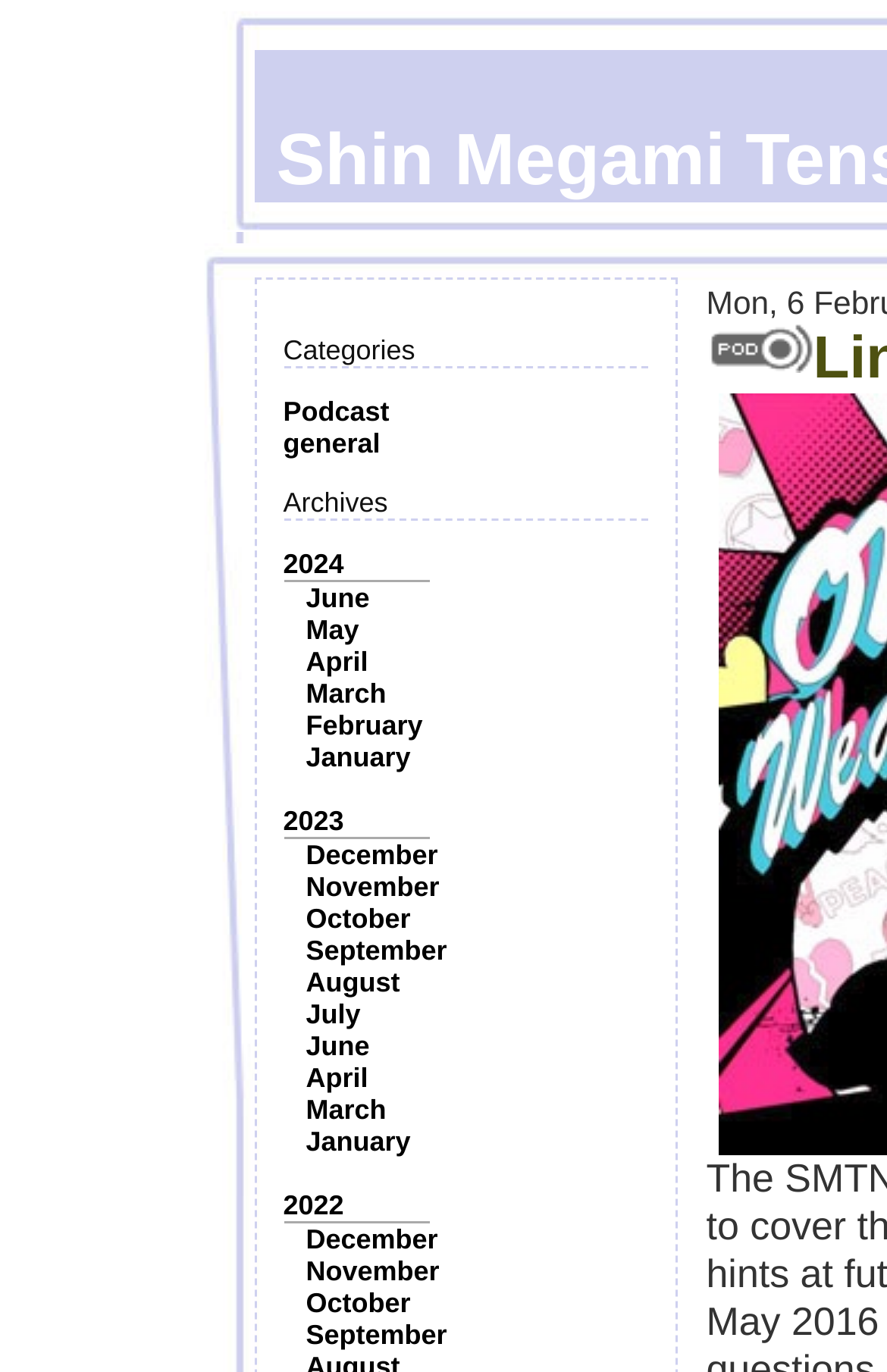Please locate the clickable area by providing the bounding box coordinates to follow this instruction: "Click on Podcast".

[0.319, 0.288, 0.439, 0.312]